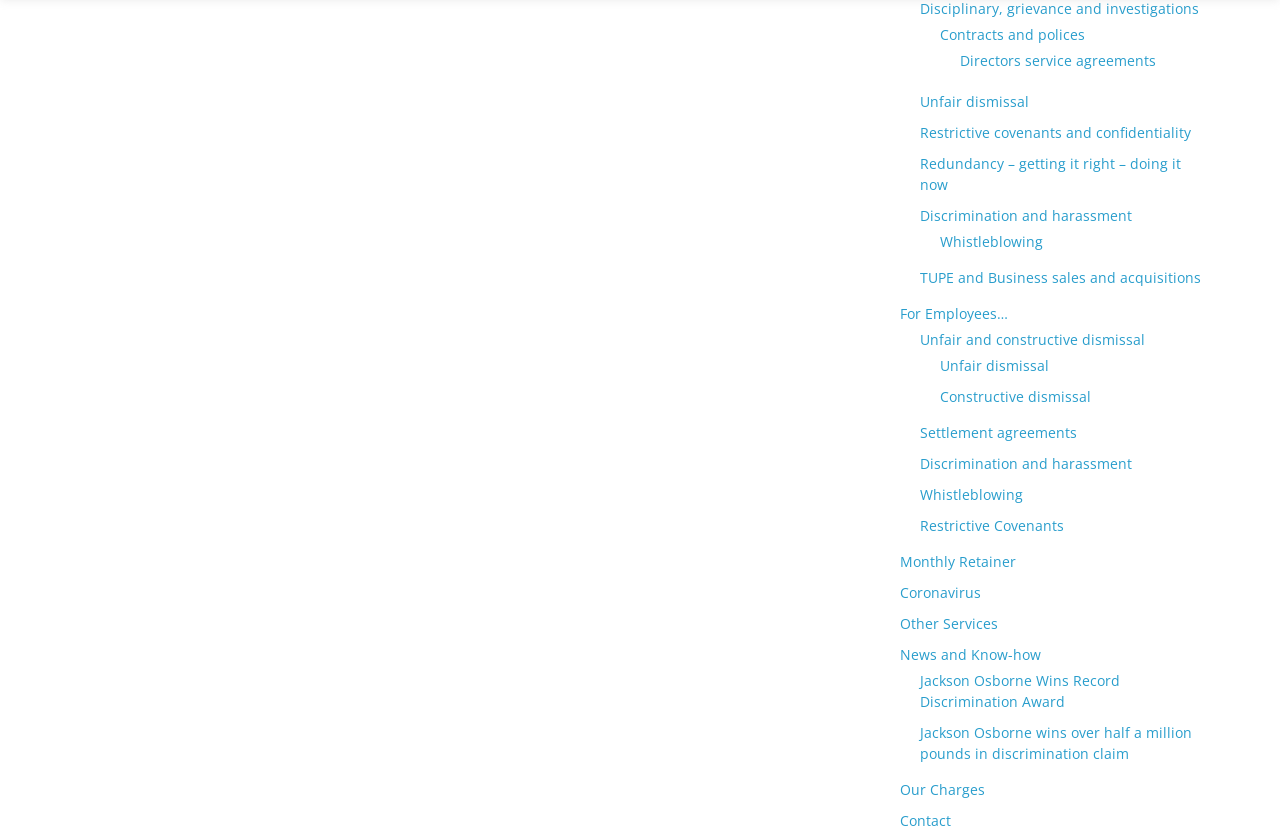What is the first link on the webpage?
Answer briefly with a single word or phrase based on the image.

Contracts and polices